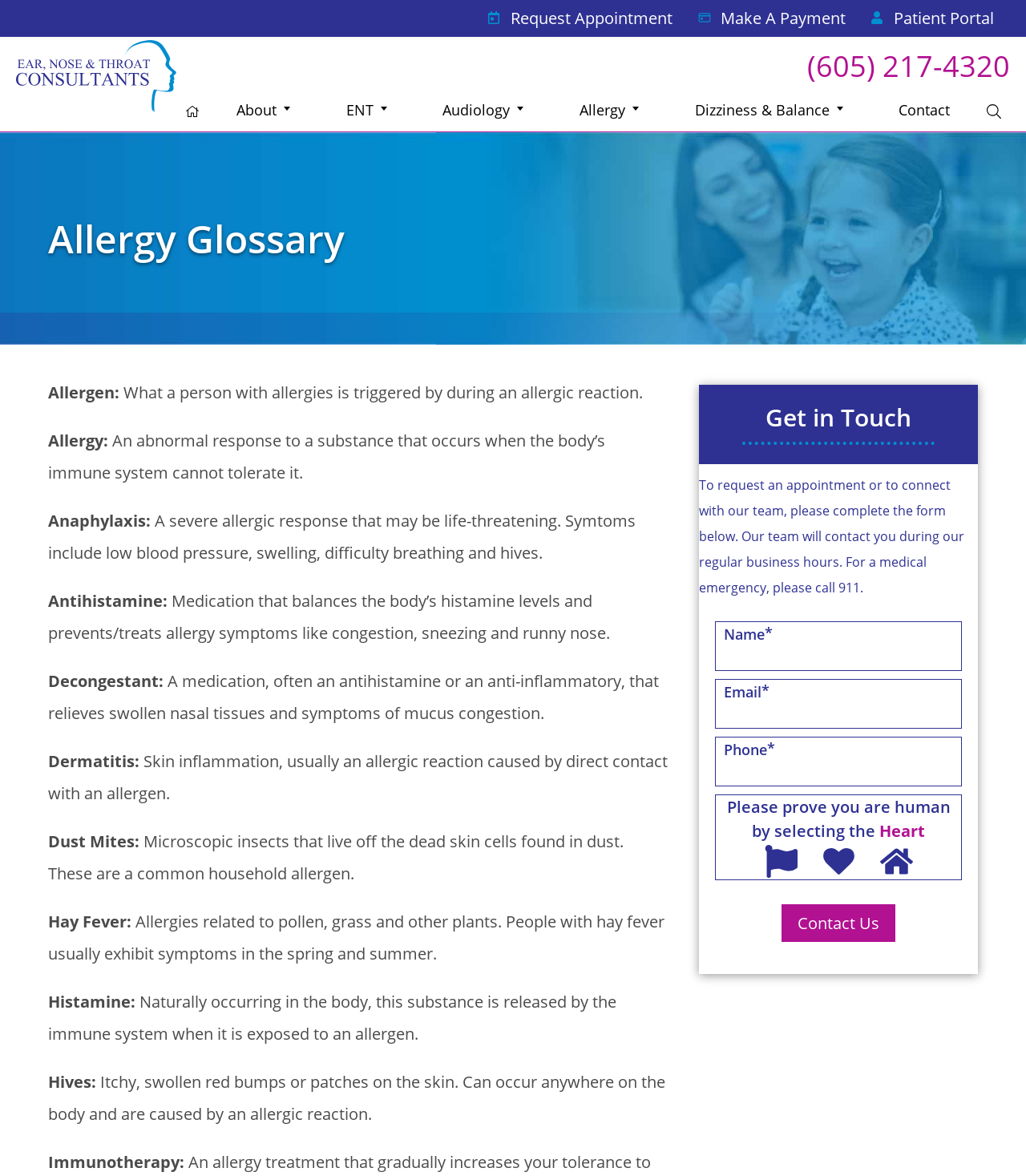Locate the bounding box coordinates of the item that should be clicked to fulfill the instruction: "Call the phone number".

[0.787, 0.038, 0.984, 0.075]